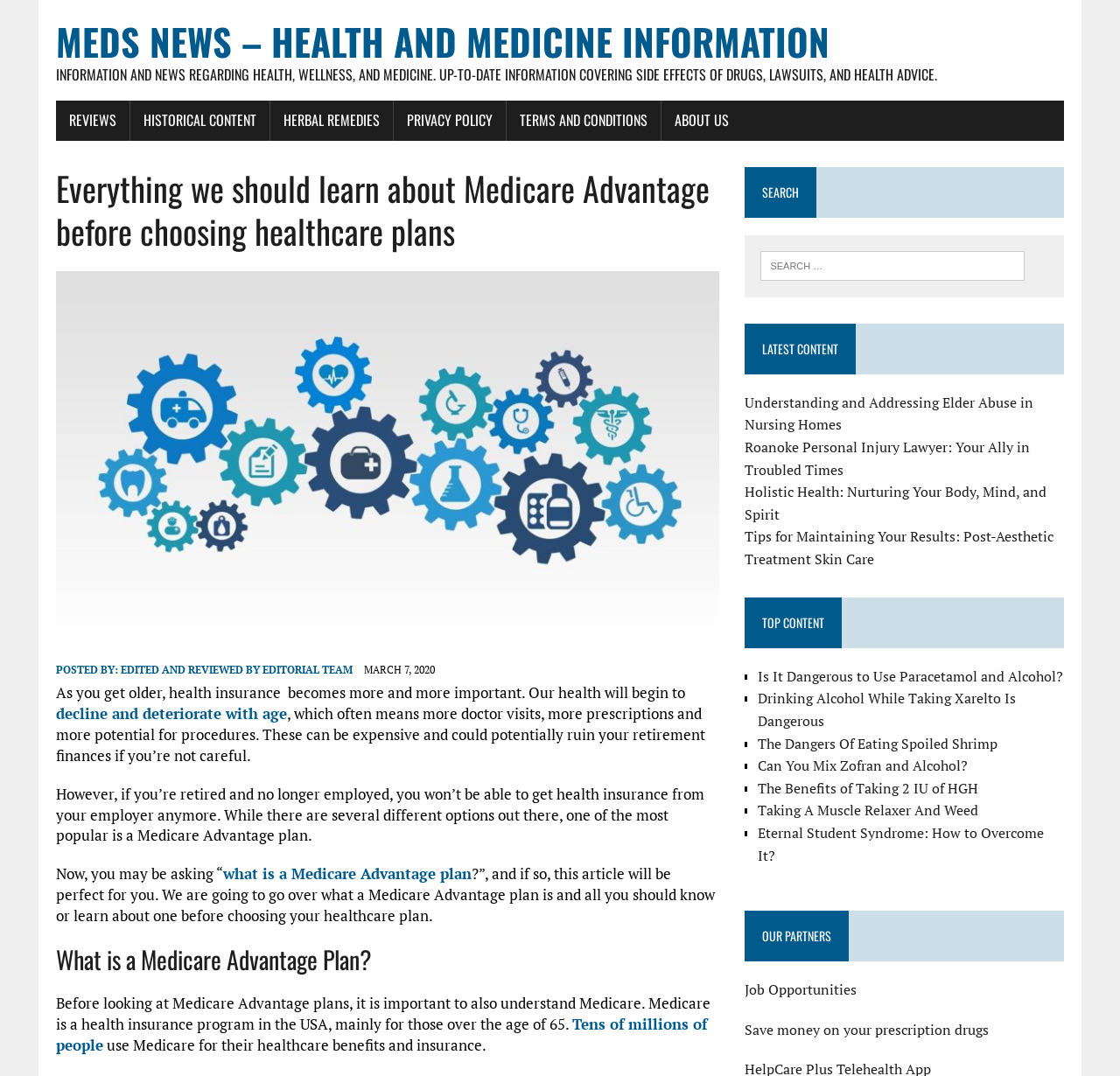What type of content is available on the website?
Give a single word or phrase as your answer by examining the image.

Health and medicine information